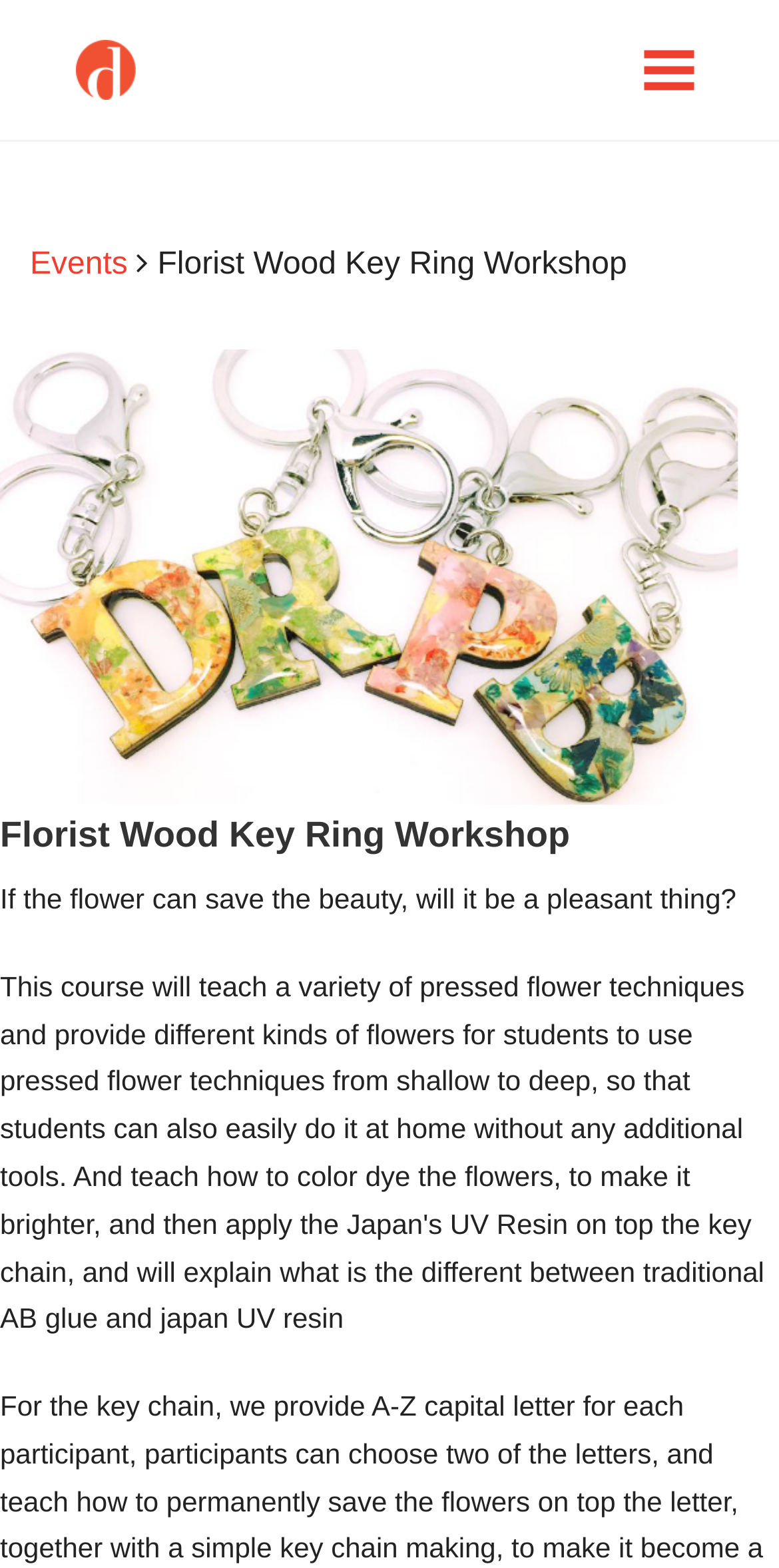Pinpoint the bounding box coordinates of the area that must be clicked to complete this instruction: "Open Menu".

[0.769, 0.0, 0.949, 0.07]